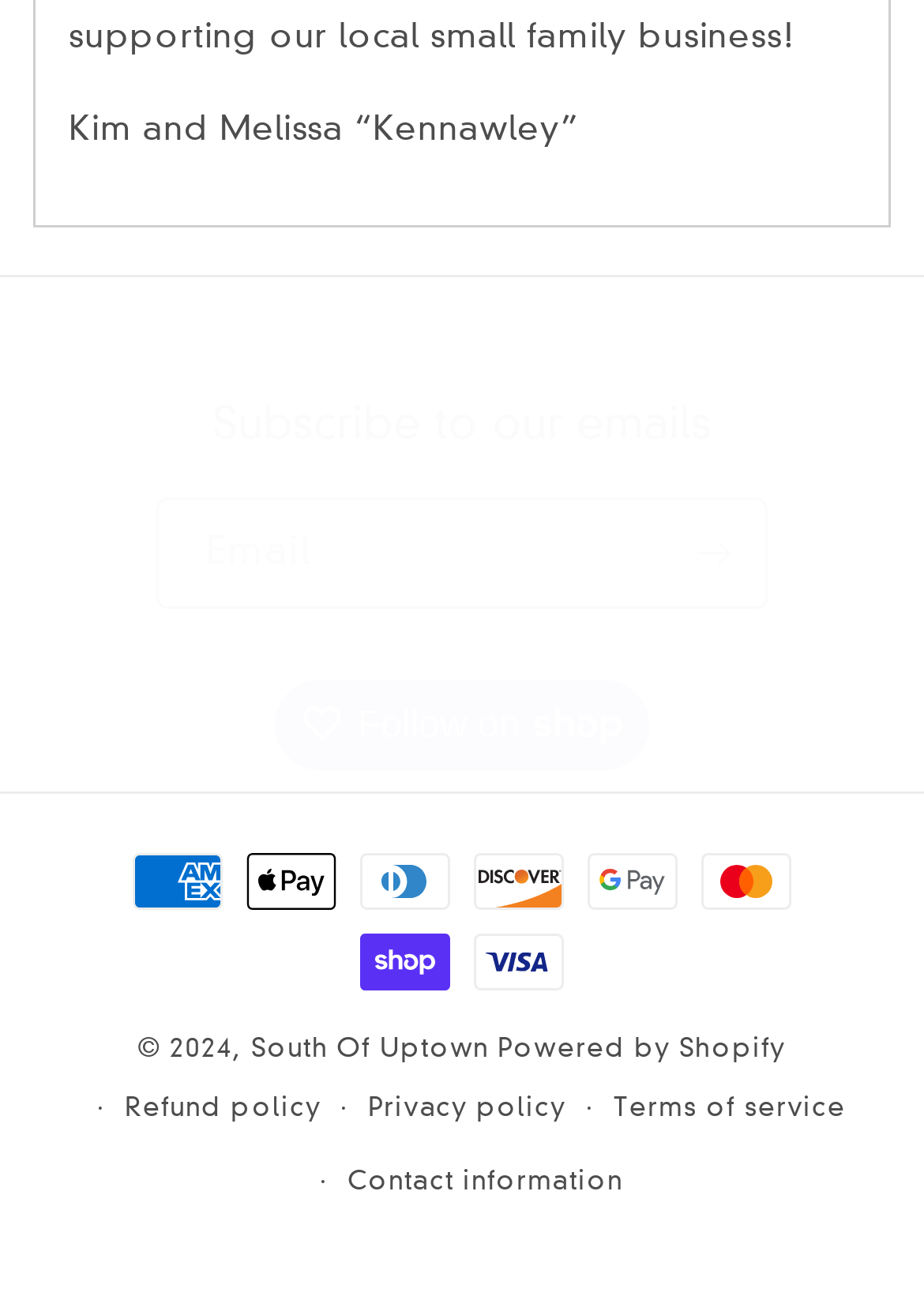Can you provide the bounding box coordinates for the element that should be clicked to implement the instruction: "view April 2018"?

None